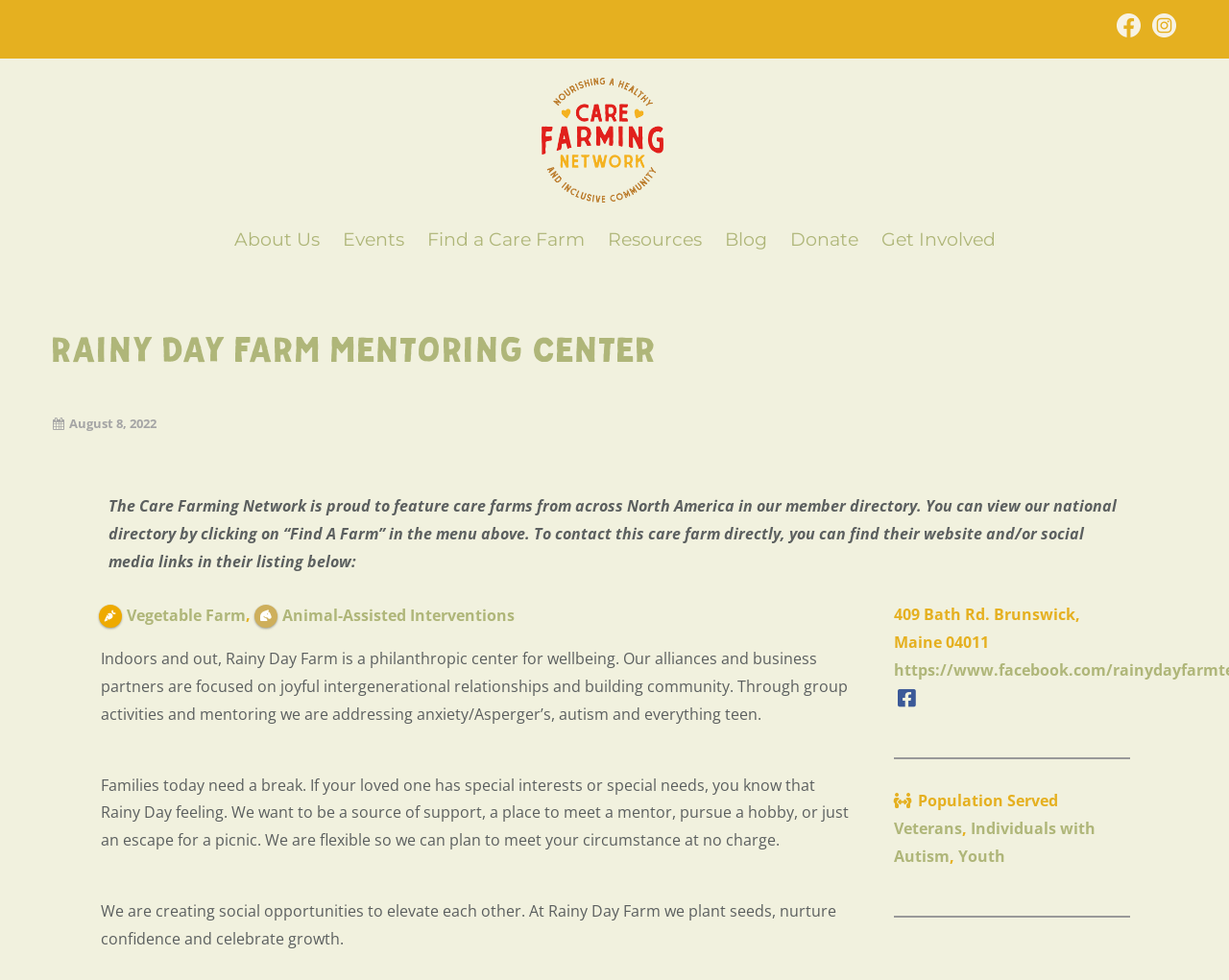Please specify the bounding box coordinates of the region to click in order to perform the following instruction: "Donate to Rainy Day Farm".

[0.635, 0.222, 0.706, 0.269]